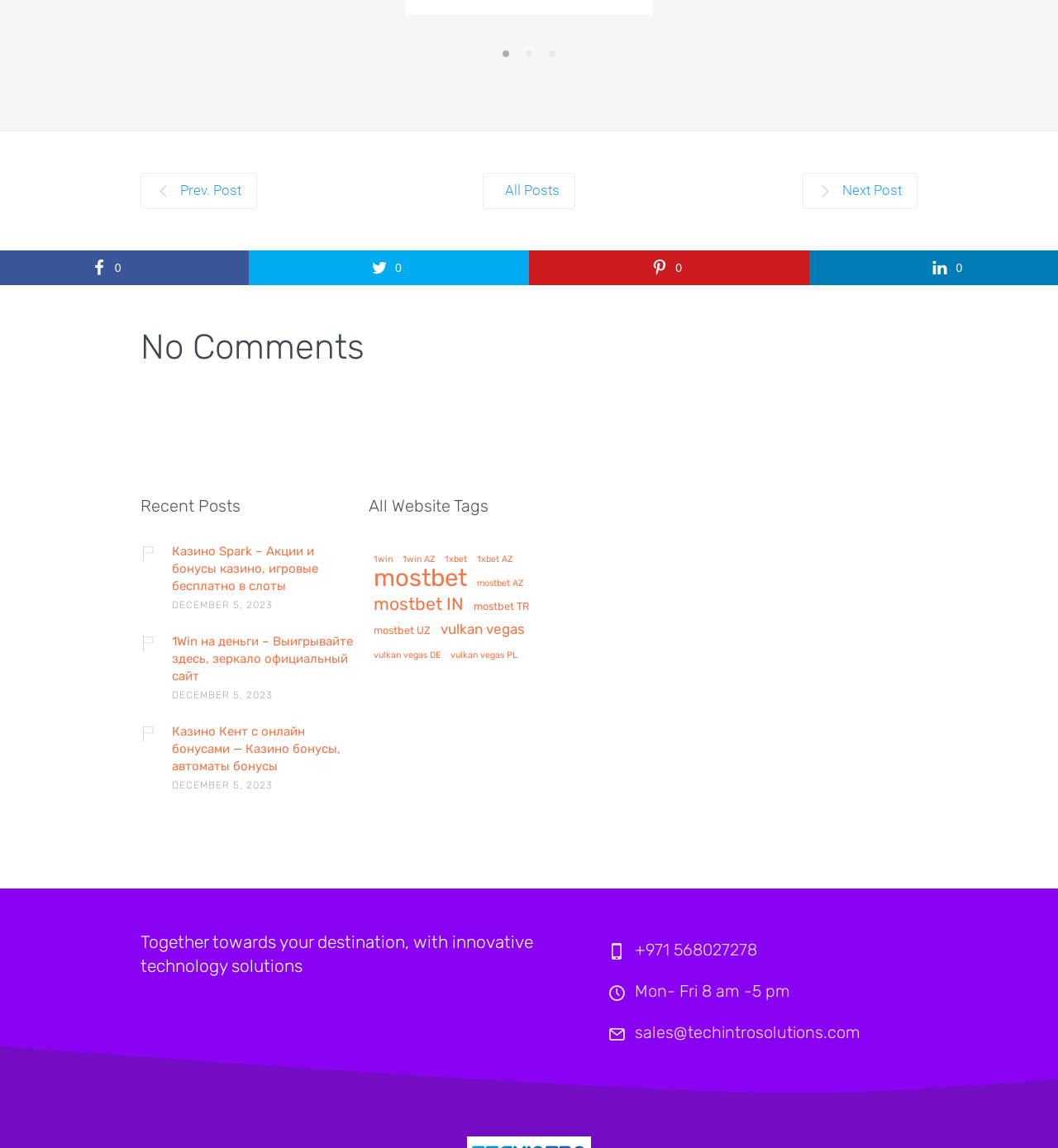From the screenshot, find the bounding box of the UI element matching this description: "All Posts". Supply the bounding box coordinates in the form [left, top, right, bottom], each a float between 0 and 1.

[0.456, 0.151, 0.544, 0.182]